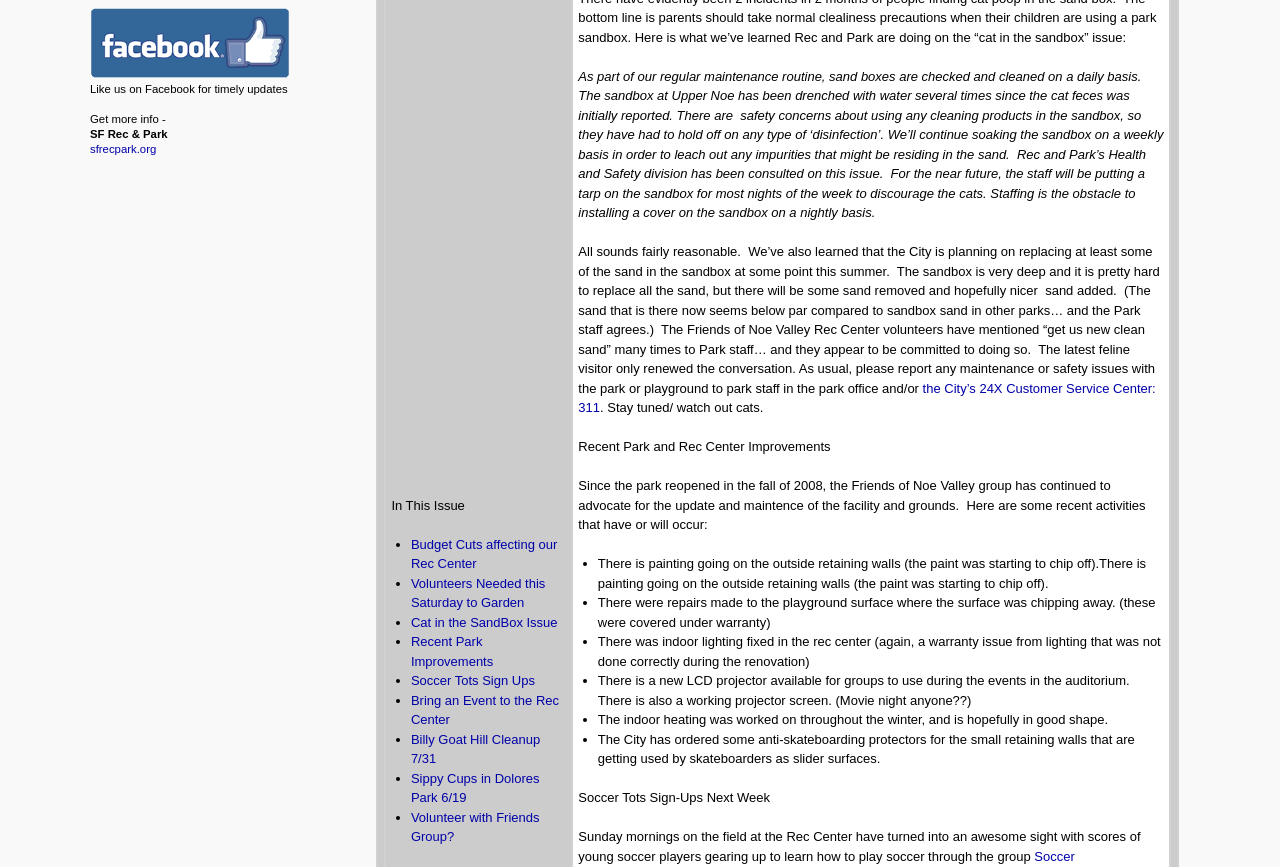Indicate the bounding box coordinates of the element that needs to be clicked to satisfy the following instruction: "Learn more about 'Recent Park Improvements'". The coordinates should be four float numbers between 0 and 1, i.e., [left, top, right, bottom].

[0.321, 0.732, 0.385, 0.772]